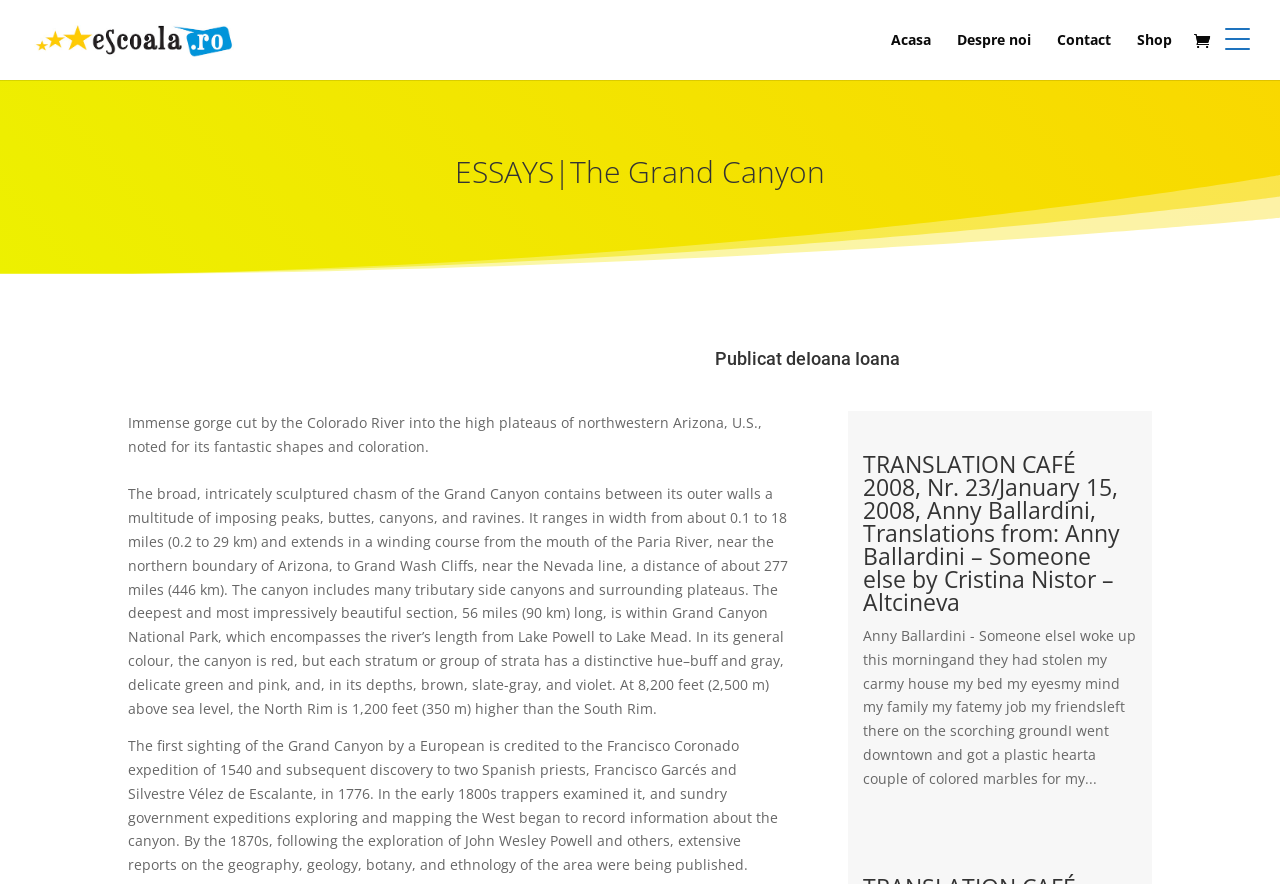Determine the bounding box coordinates for the UI element described. Format the coordinates as (top-left x, top-left y, bottom-right x, bottom-right y) and ensure all values are between 0 and 1. Element description: alt="e-Scoala"

[0.027, 0.033, 0.131, 0.054]